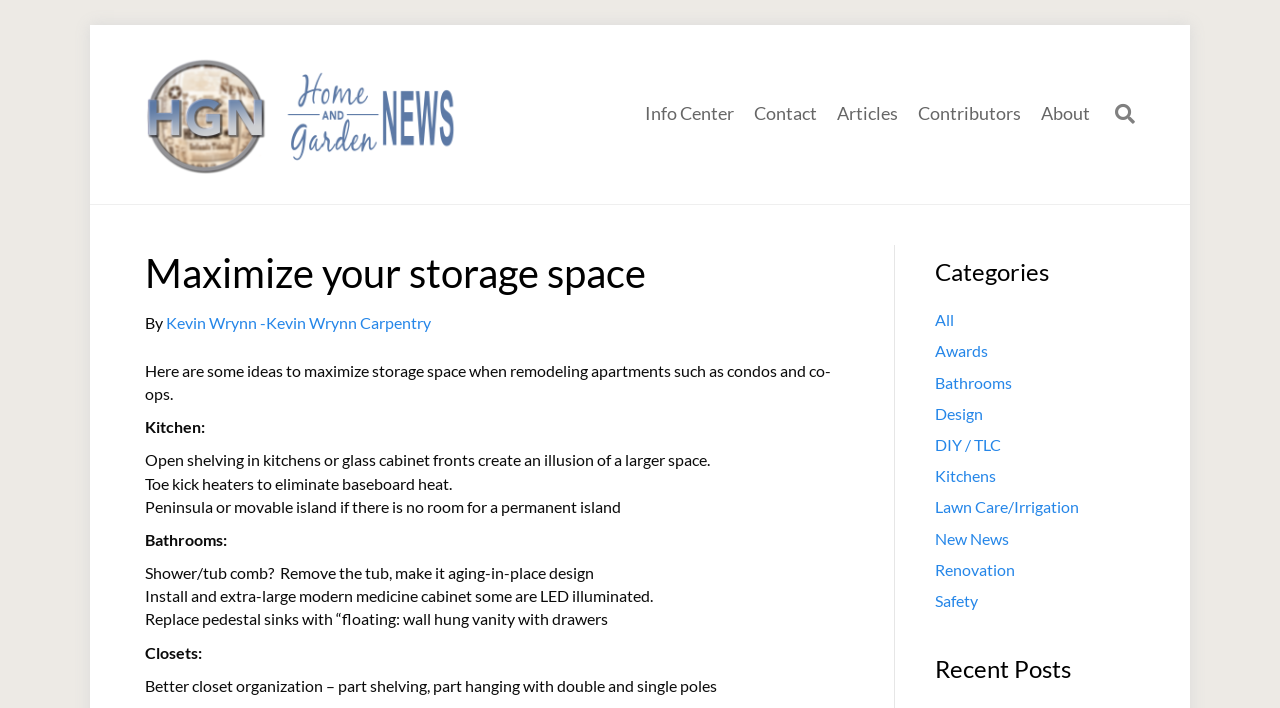Determine the bounding box coordinates of the clickable region to follow the instruction: "Read the article by Kevin Wrynn".

[0.13, 0.442, 0.337, 0.468]